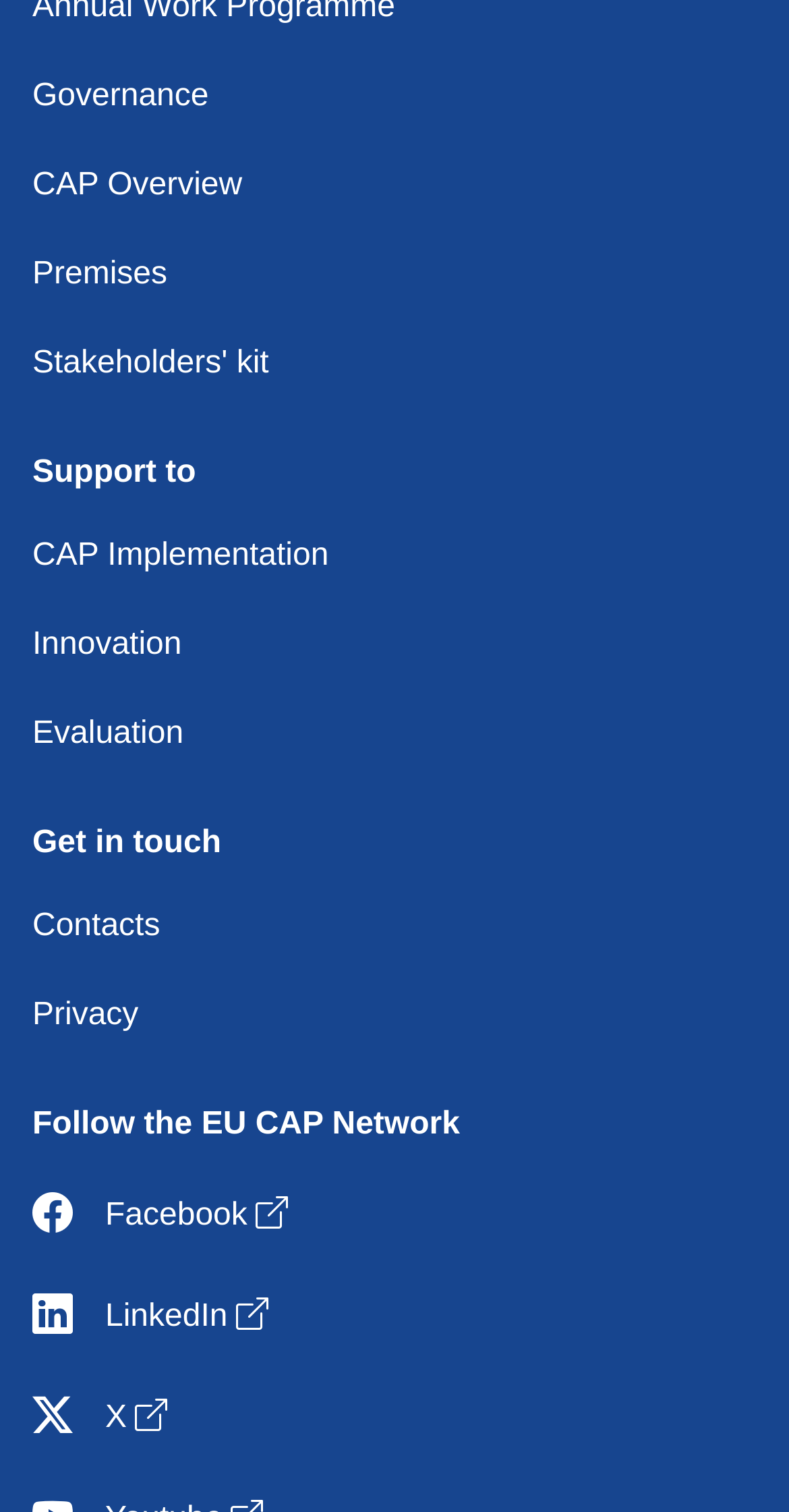Locate the bounding box coordinates of the element that should be clicked to fulfill the instruction: "Click on Governance".

[0.041, 0.052, 0.265, 0.075]